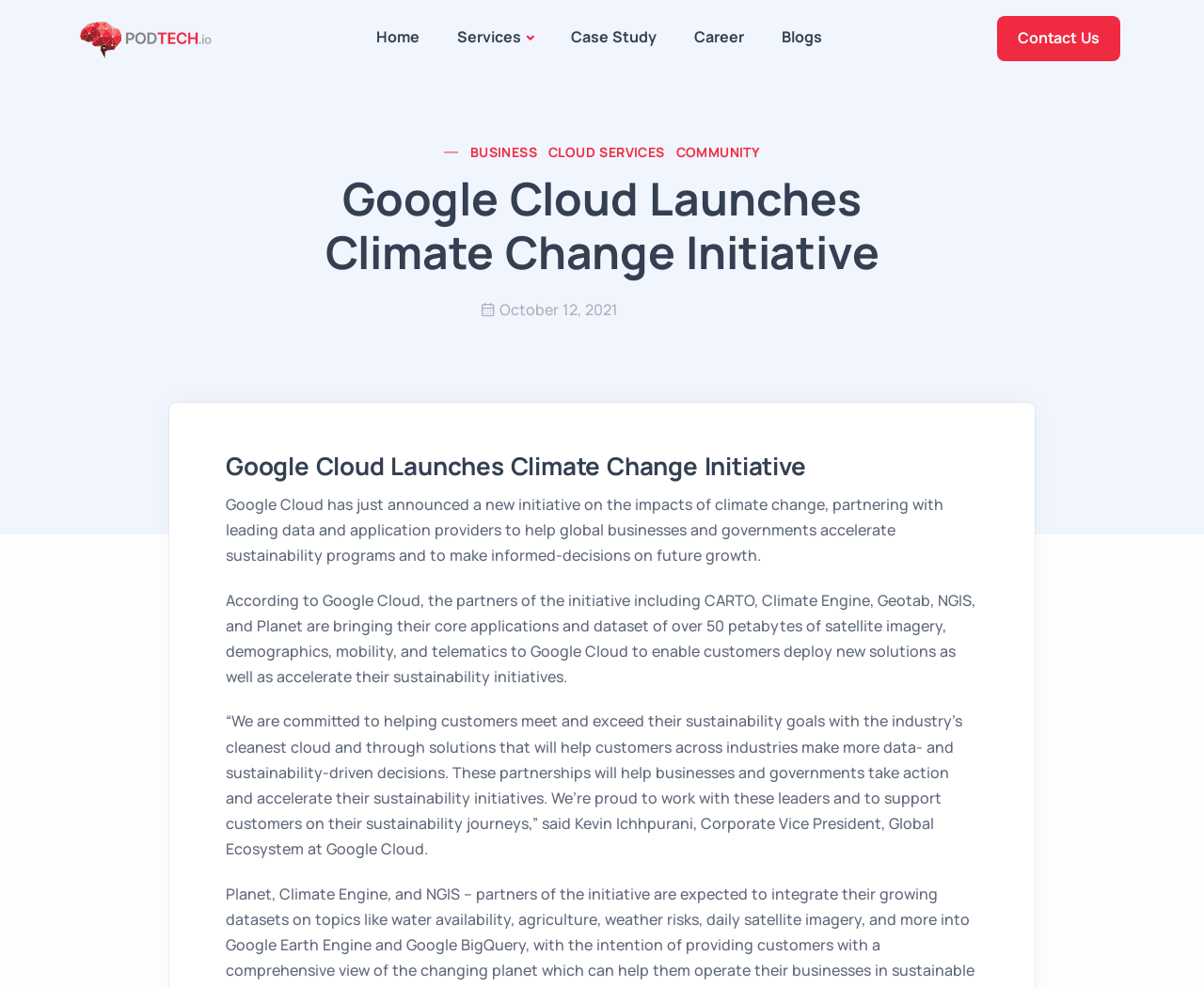Please determine the bounding box coordinates of the element's region to click in order to carry out the following instruction: "view business services". The coordinates should be four float numbers between 0 and 1, i.e., [left, top, right, bottom].

[0.39, 0.143, 0.446, 0.166]